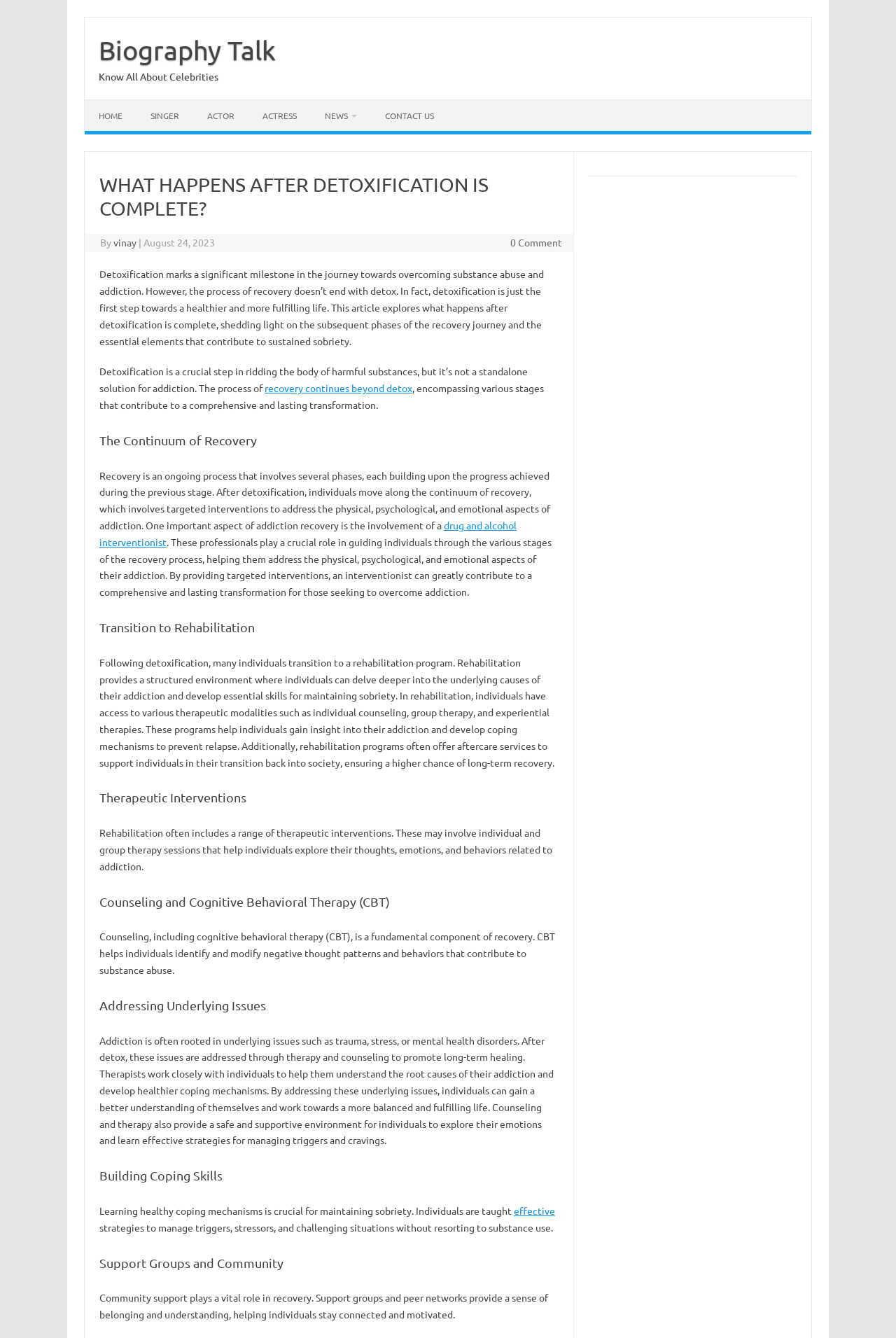Explain the features and main sections of the webpage comprehensively.

The webpage is about the journey of overcoming substance abuse and addiction, specifically focusing on what happens after detoxification. At the top of the page, there is a navigation menu with links to "HOME", "SINGER", "ACTOR", "ACTRESS", "NEWS", and "CONTACT US". Below the navigation menu, there is a header section with the title "WHAT HAPPENS AFTER DETOXIFICATION IS COMPLETE?" and a subheading with the author's name and date.

The main content of the page is divided into several sections, each with a heading. The first section explains that detoxification is just the first step towards a healthier and more fulfilling life, and that the process of recovery continues beyond detox. The second section, "The Continuum of Recovery", discusses the various phases of the recovery process, including the involvement of a drug and alcohol interventionist.

The third section, "Transition to Rehabilitation", explains that many individuals transition to a rehabilitation program after detoxification, where they can delve deeper into the underlying causes of their addiction and develop essential skills for maintaining sobriety. The fourth section, "Therapeutic Interventions", discusses the range of therapeutic interventions used in rehabilitation, including individual and group therapy sessions.

The subsequent sections, "Counseling and Cognitive Behavioral Therapy (CBT)", "Addressing Underlying Issues", "Building Coping Skills", and "Support Groups and Community", provide more detailed information on the various aspects of the recovery process, including counseling, addressing underlying issues, learning healthy coping mechanisms, and the importance of community support.

Throughout the page, there are several links to related topics, such as "recovery continues beyond detox" and "drug and alcohol interventionist". The page also has a complementary section at the bottom, but its content is not clear. Overall, the webpage provides a comprehensive overview of the recovery process after detoxification, highlighting the importance of continued support and therapy in achieving long-term sobriety.